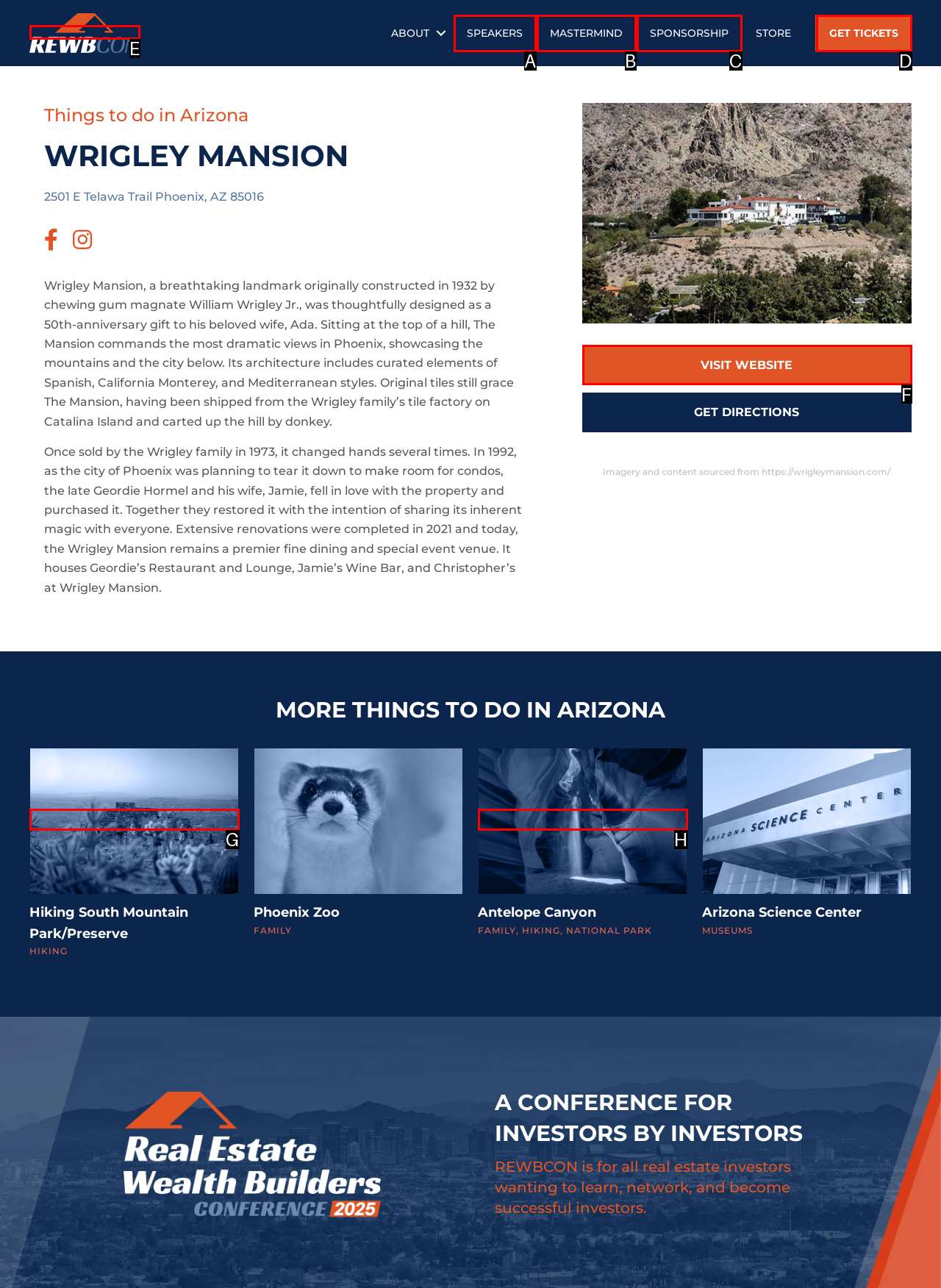For the given instruction: Visit the Wrigley Mansion website, determine which boxed UI element should be clicked. Answer with the letter of the corresponding option directly.

F